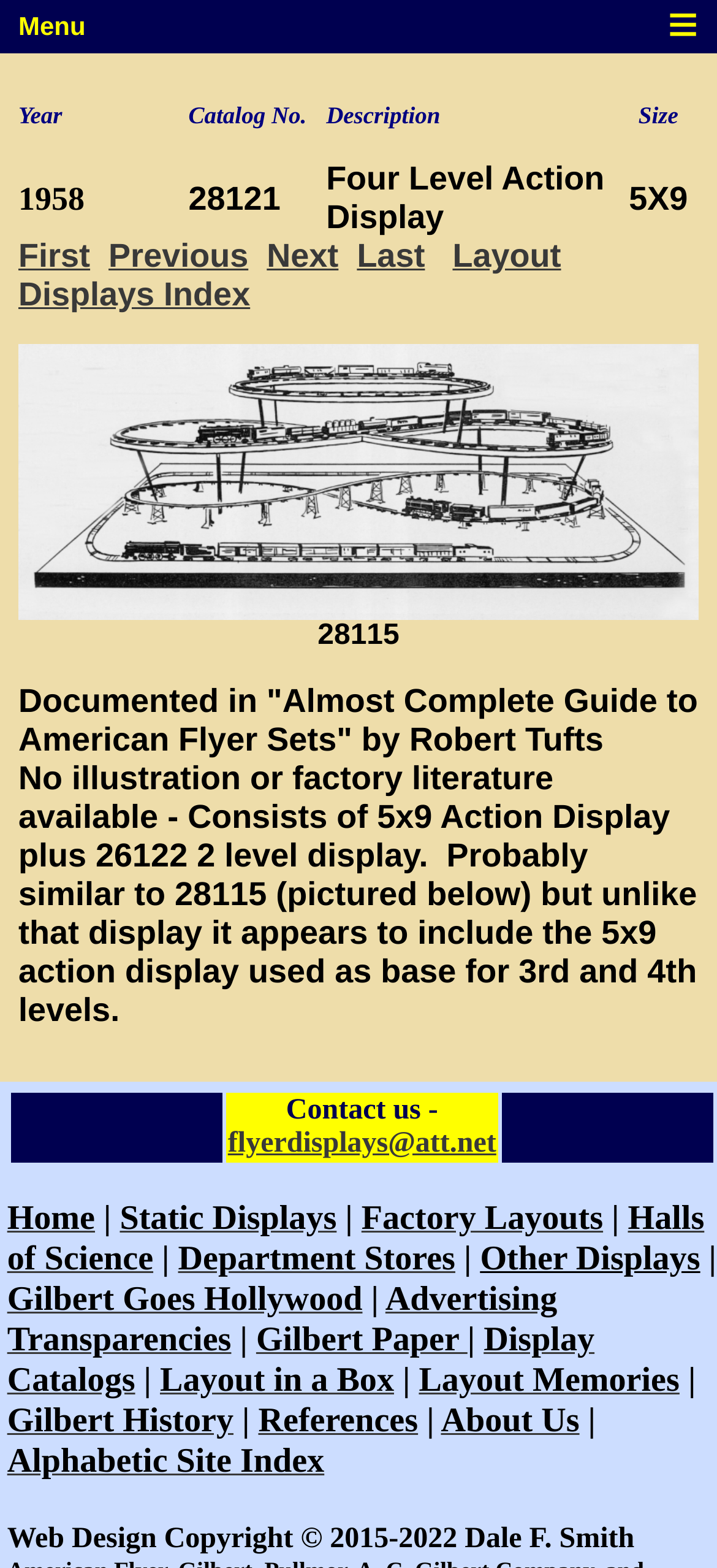Determine the bounding box coordinates of the element that should be clicked to execute the following command: "Go to the 'Factory Layouts' page".

[0.504, 0.765, 0.841, 0.79]